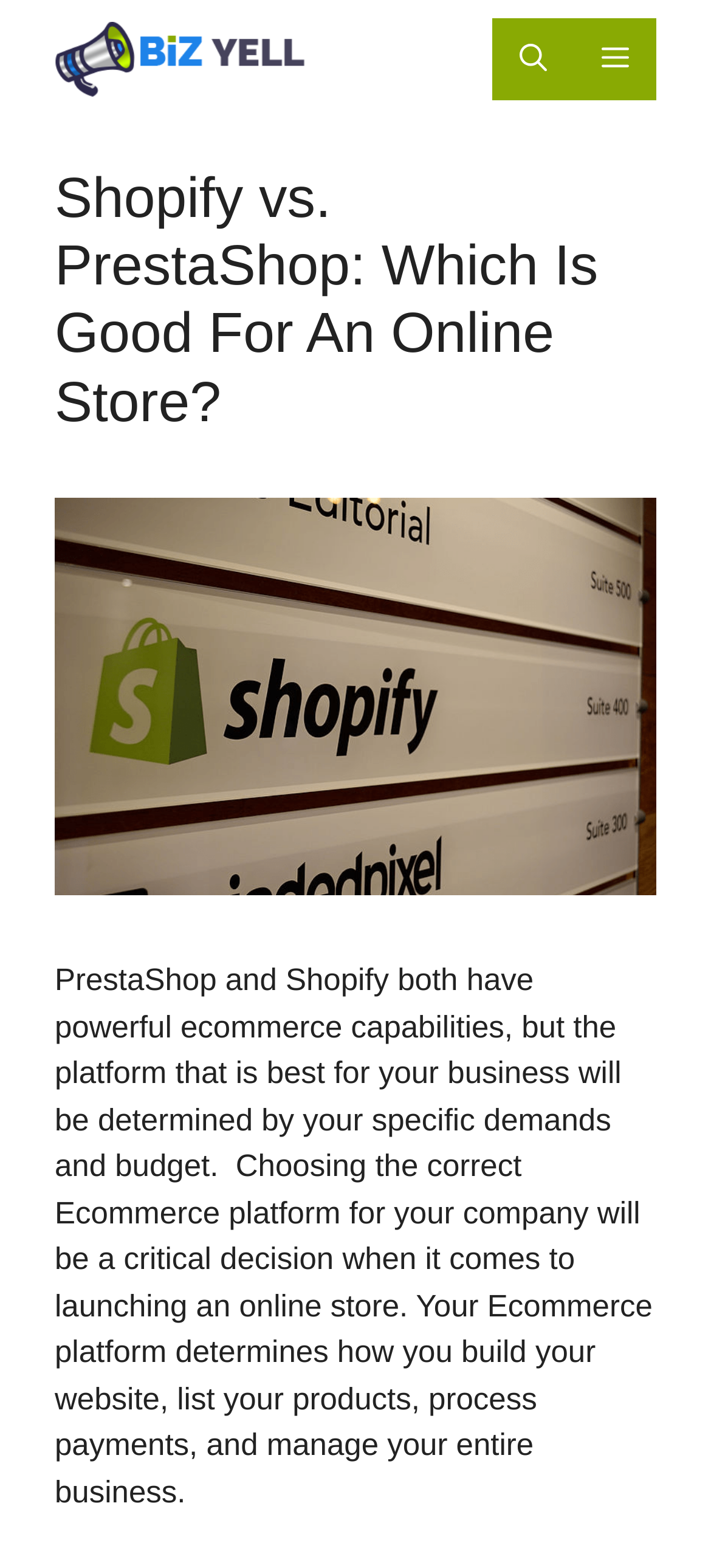How many ecommerce platforms are being compared on the webpage?
Using the visual information from the image, give a one-word or short-phrase answer.

Two